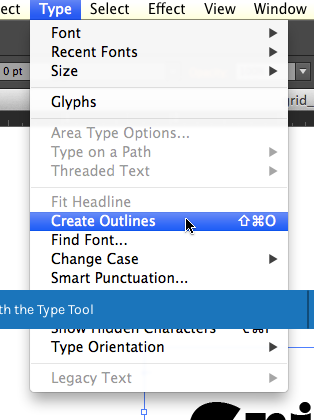Craft a detailed explanation of the image.

The image displays a screenshot from a graphic design software, highlighting the "Create Outlines" command within the menu titled "Type." This command is crucial for converting text into vector shapes, enabling precise manipulation of each letter as a graphic element. The cursor is positioned over "Create Outlines," which indicates that the option is currently selected, accompanied by its keyboard shortcut, CMD + SHFT + O, noted in the interface. This step is integral to transforming editable text into outlined shapes, allowing for further customization and artistic modifications in design work, specifically in the context of creating structured layouts such as grids.